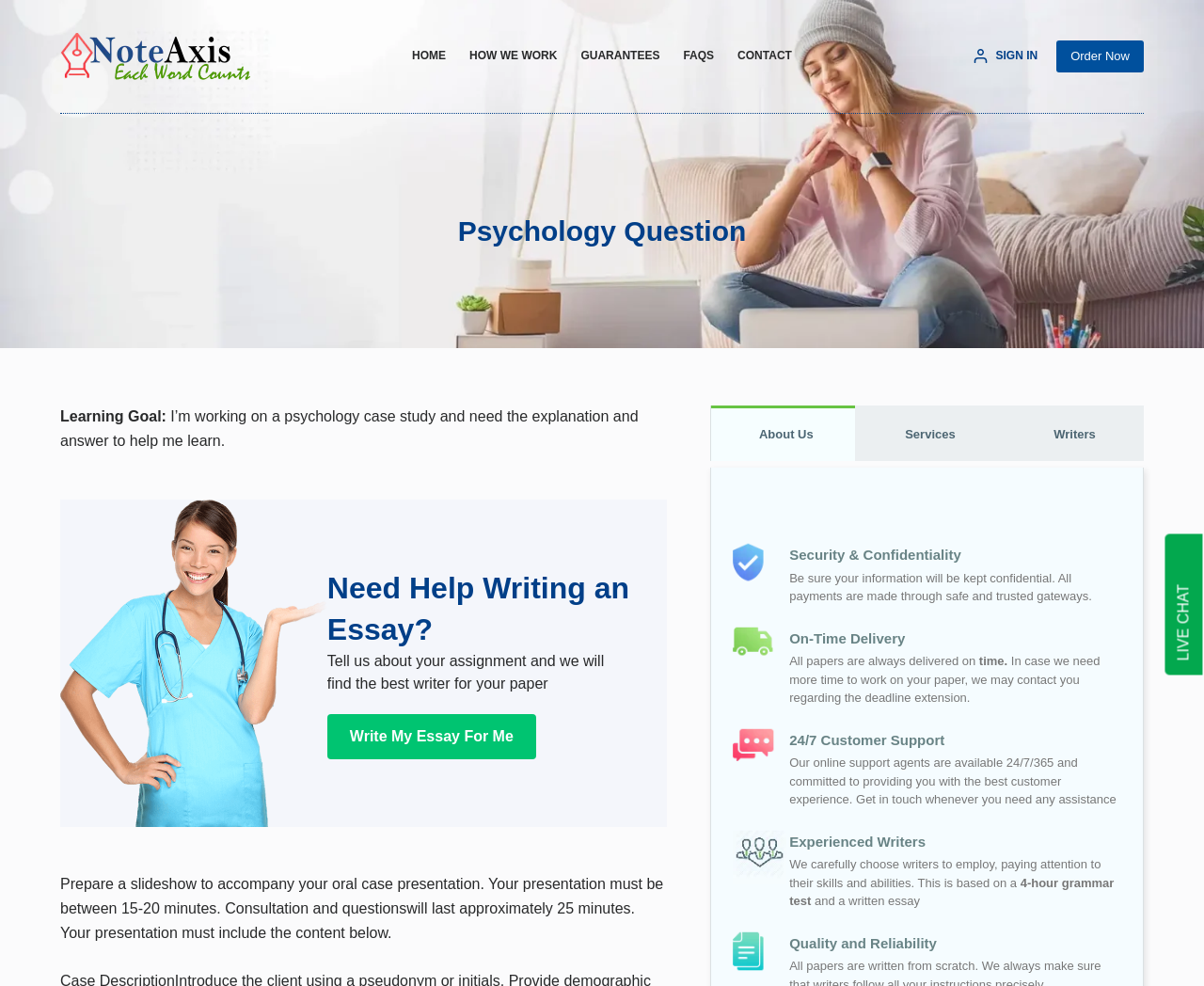Find the bounding box coordinates for the element described here: "HOW WE WORK".

[0.38, 0.0, 0.473, 0.115]